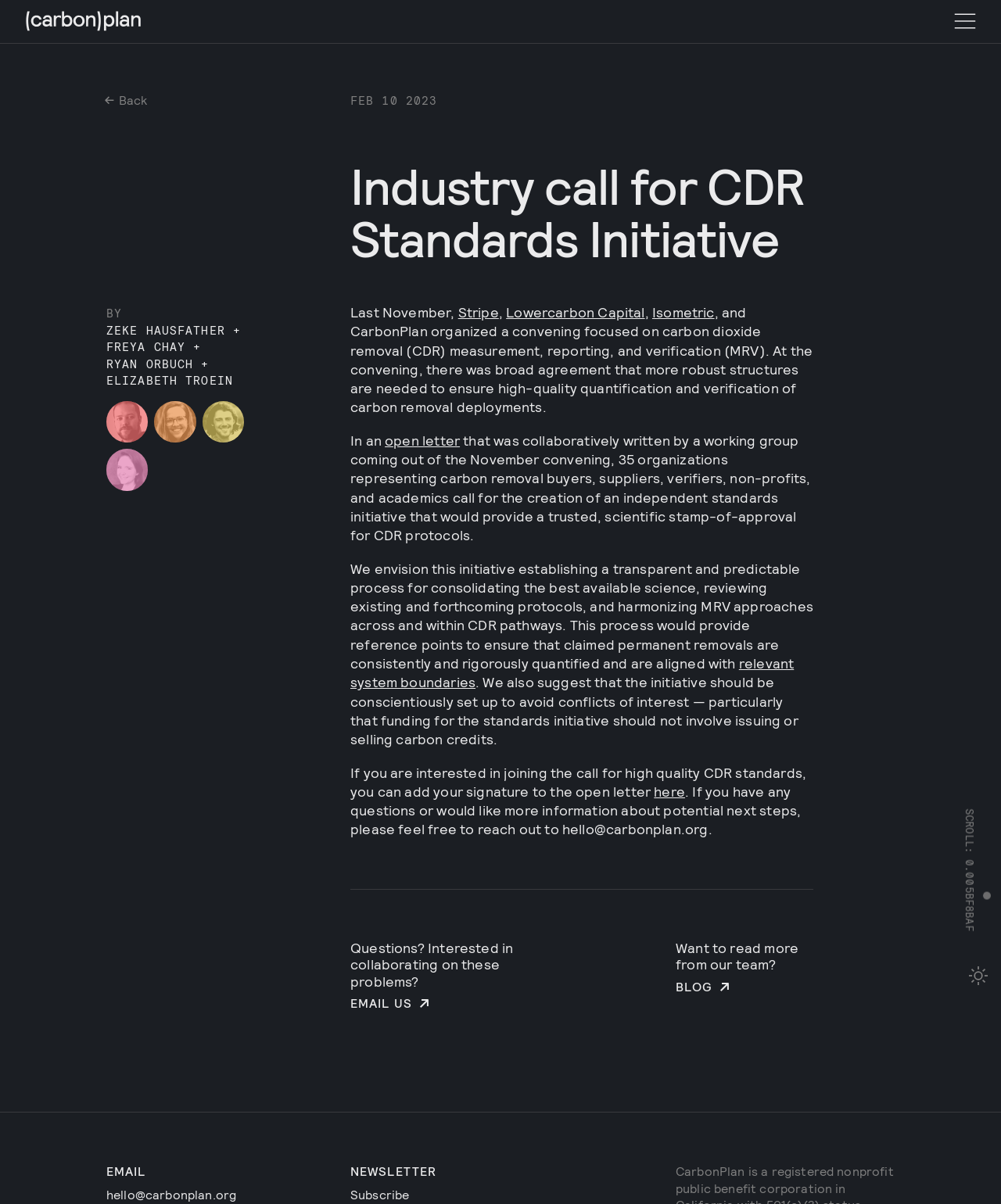What is the date of the article?
Refer to the image and provide a detailed answer to the question.

The date of the article can be found at the top of the webpage, below the title, which is 'FEB 10 2023'.